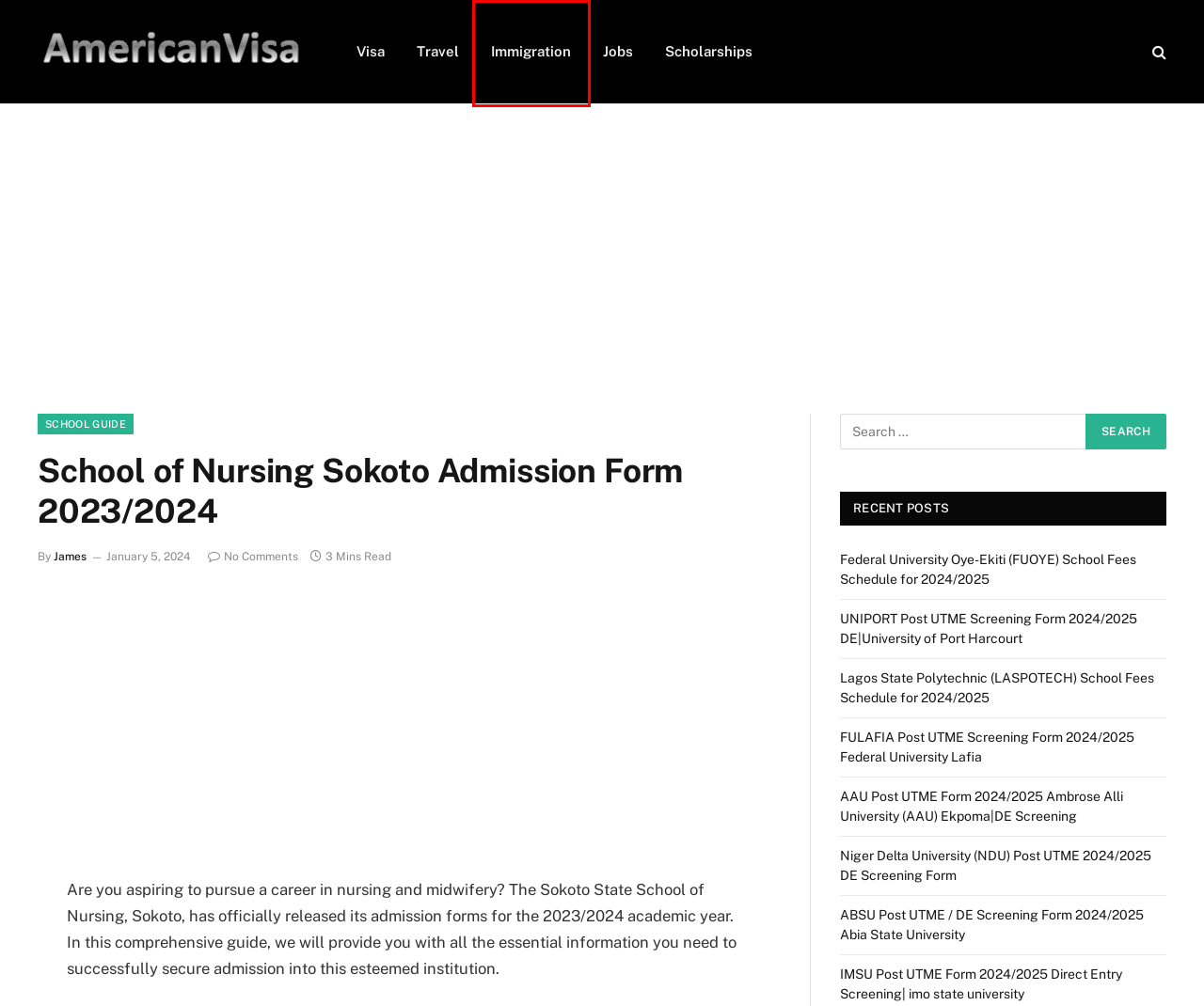Given a webpage screenshot featuring a red rectangle around a UI element, please determine the best description for the new webpage that appears after the element within the bounding box is clicked. The options are:
A. American Visa - Migrate To USA | USA Visa Application
B. James, Author at American Visa
C. Immigration Archives - American Visa
D. Travel Archives - American Visa
E. Federal University Oye-Ekiti (FUOYE) School Fees Schedule for 2024/2025 - American Visa
F. IMSU Post UTME Form 2024/2025 Direct Entry Screening| imo state university - American Visa
G. School Guide Archives - American Visa
H. UNIPORT Post UTME Screening Form 2024/2025 DE|University of Port Harcourt - American Visa

C